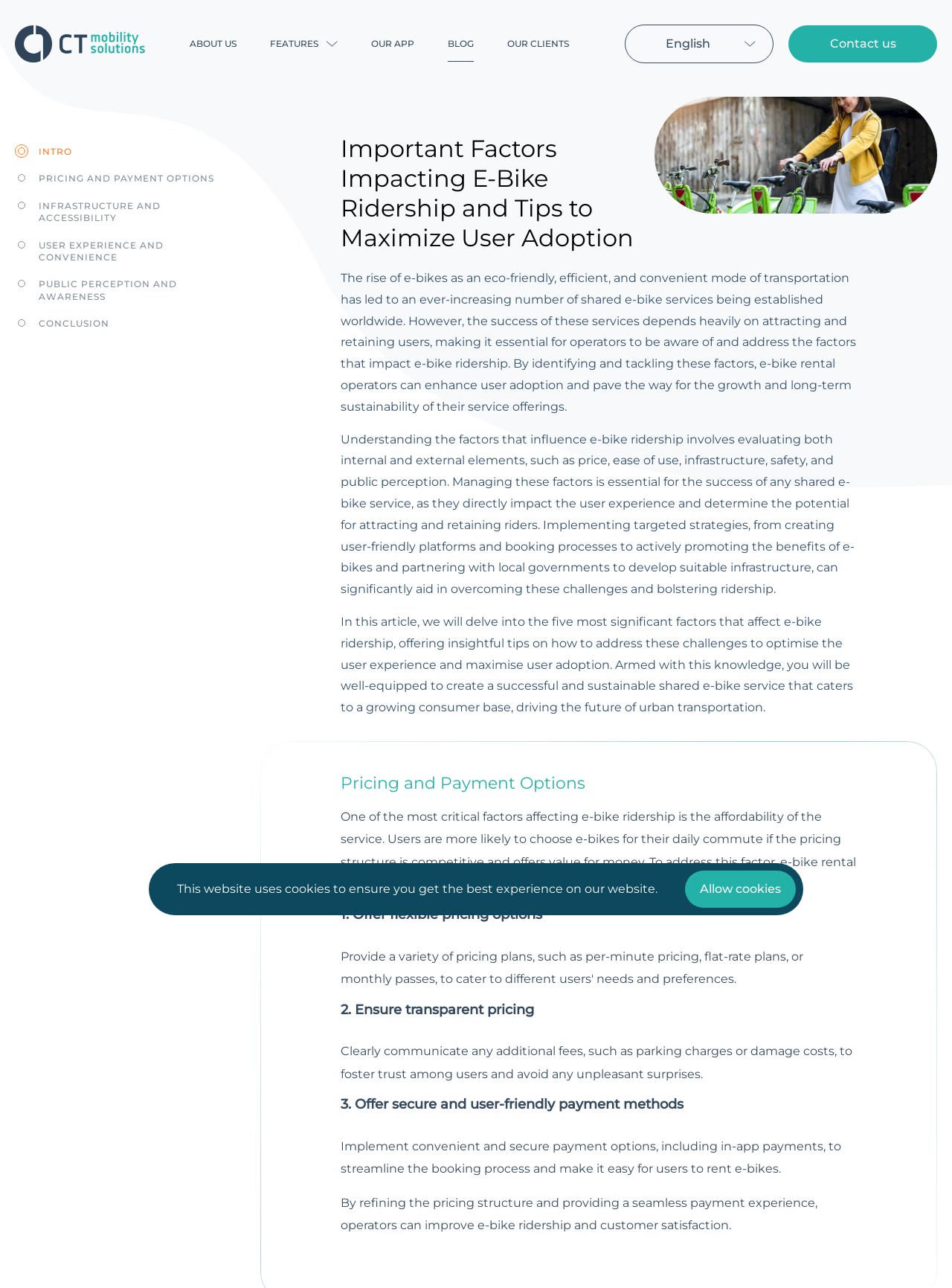Provide your answer to the question using just one word or phrase: What is the main topic of this article?

E-bike ridership